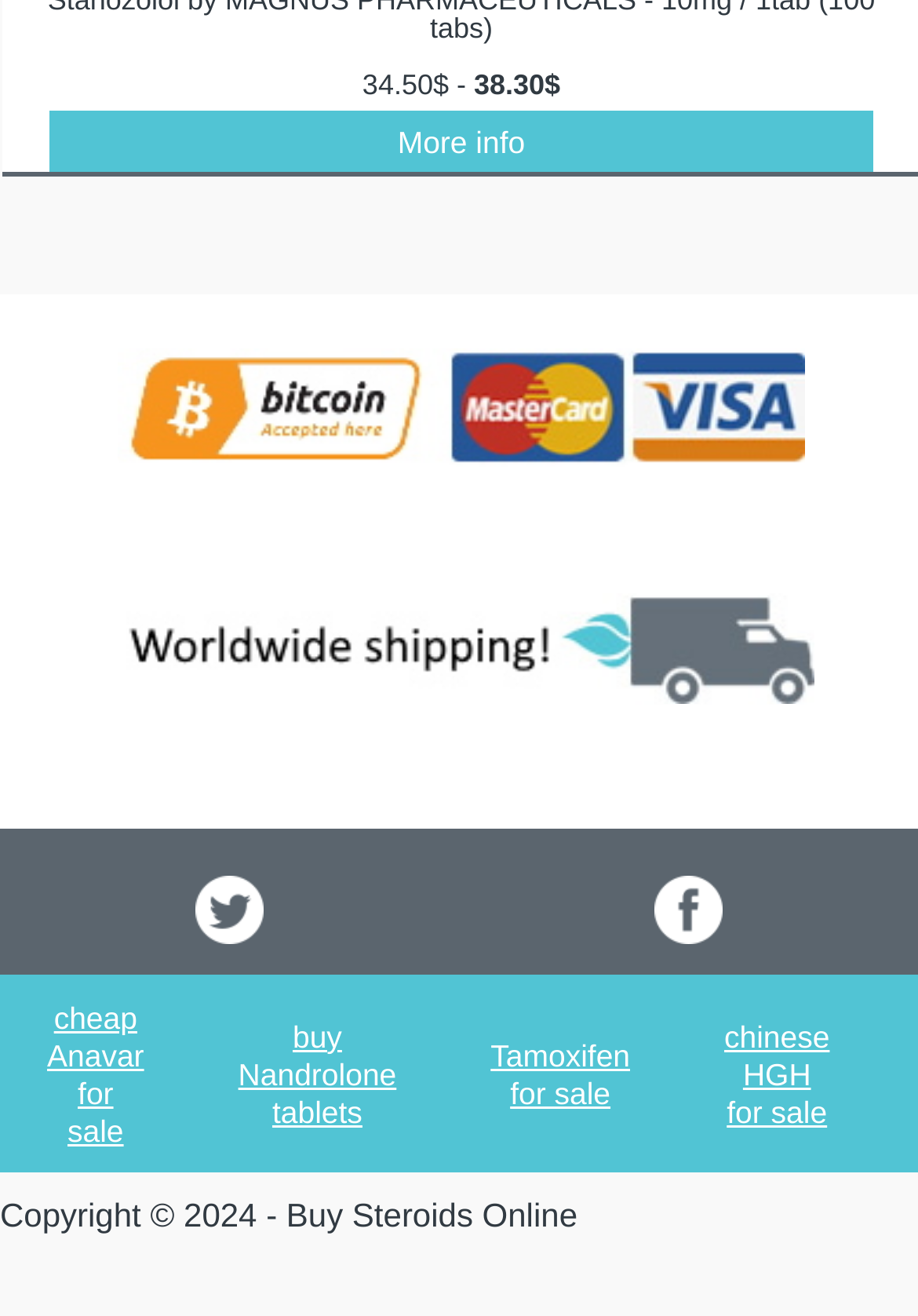Specify the bounding box coordinates (top-left x, top-left y, bottom-right x, bottom-right y) of the UI element in the screenshot that matches this description: chinese HGH for sale

[0.789, 0.774, 0.904, 0.858]